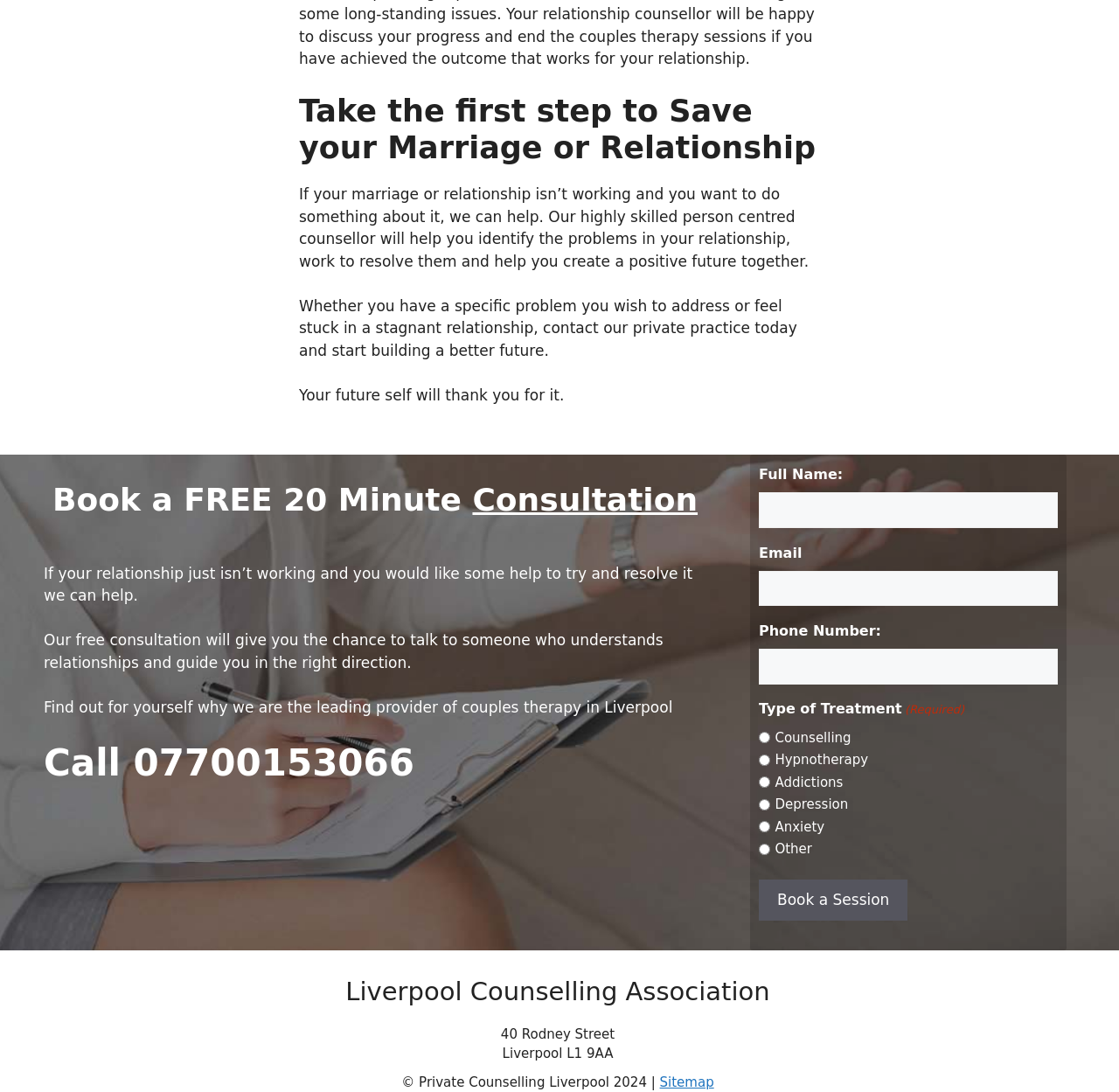Give a one-word or short-phrase answer to the following question: 
How can someone contact the practice?

Phone or email